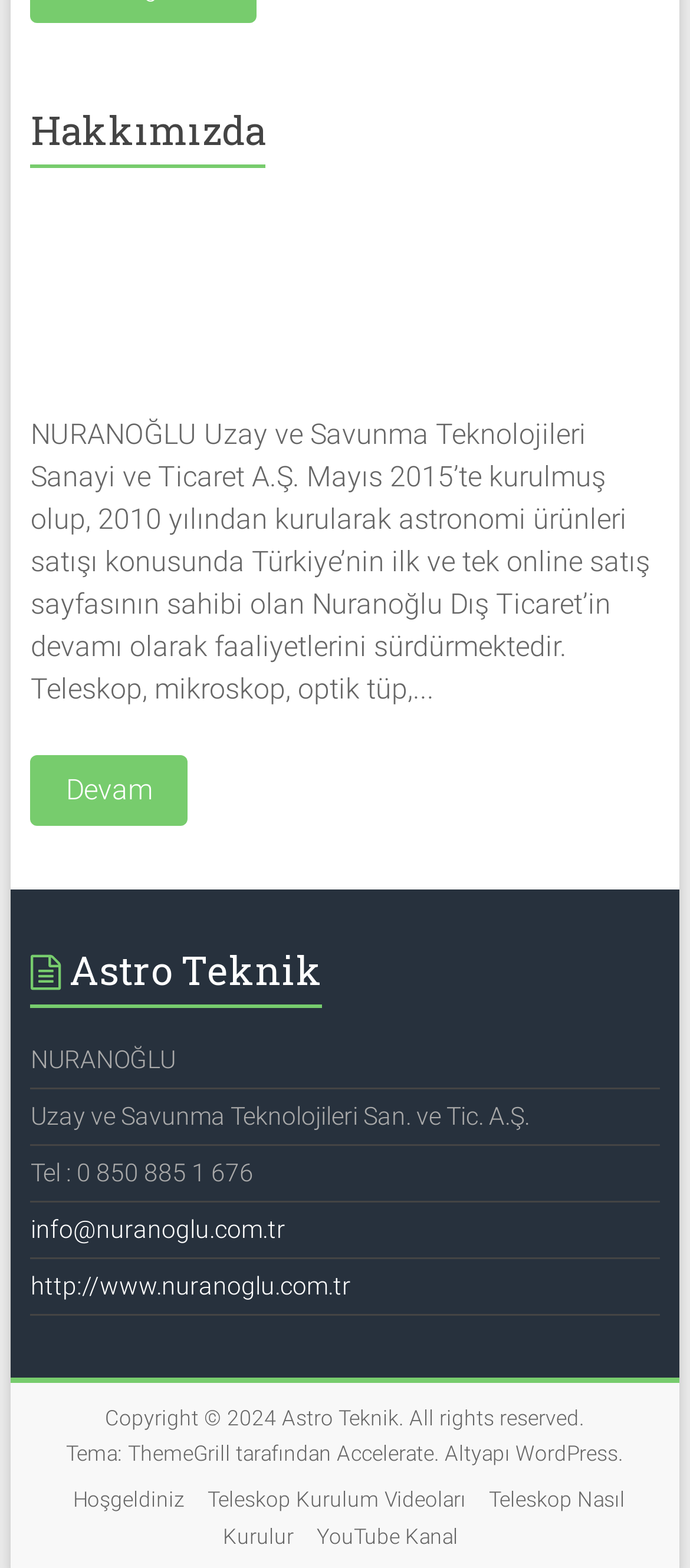Predict the bounding box for the UI component with the following description: "Astro Teknik".

[0.409, 0.897, 0.578, 0.912]